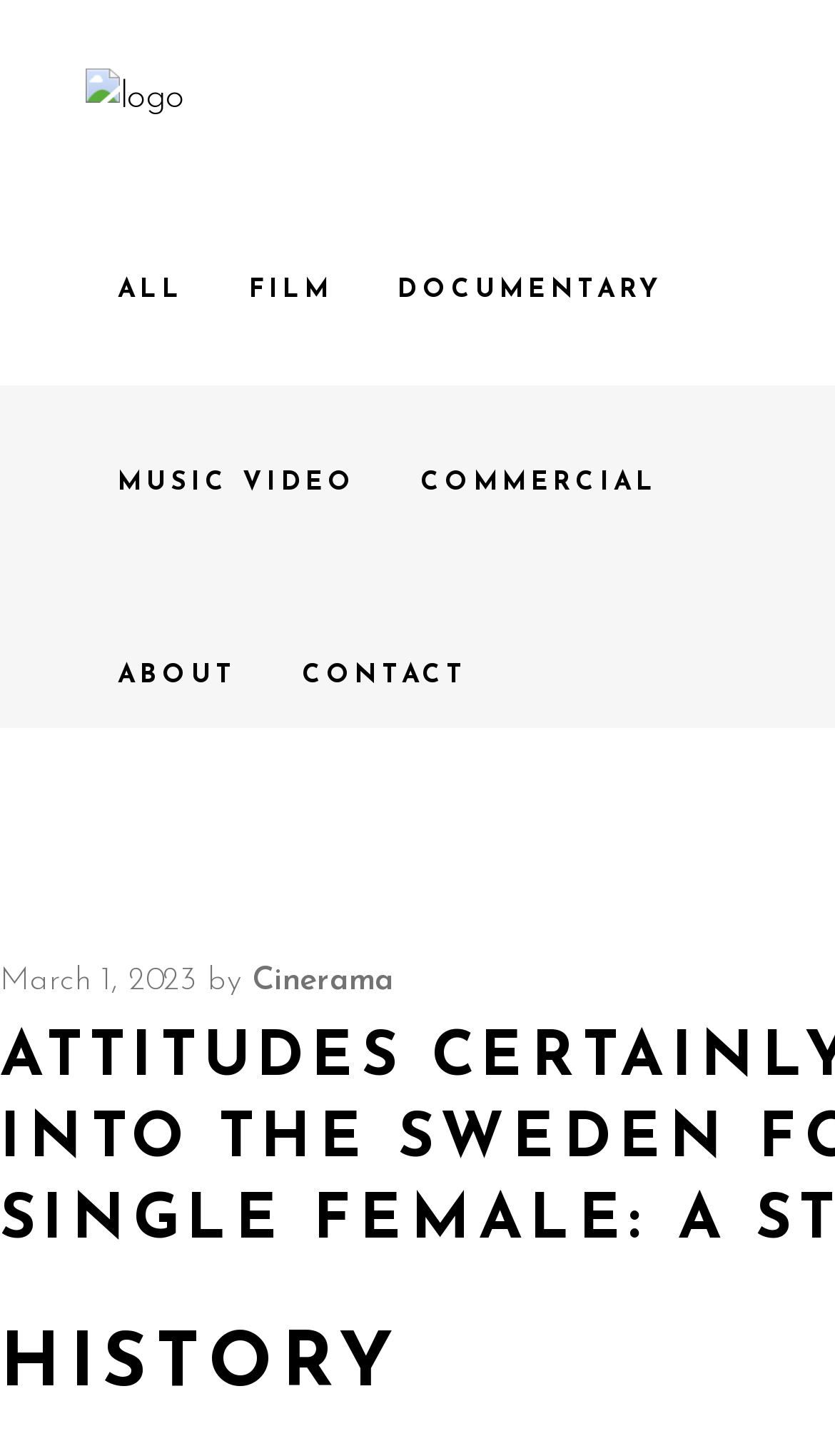Use a single word or phrase to answer the question:
How many images are in the logo section?

3